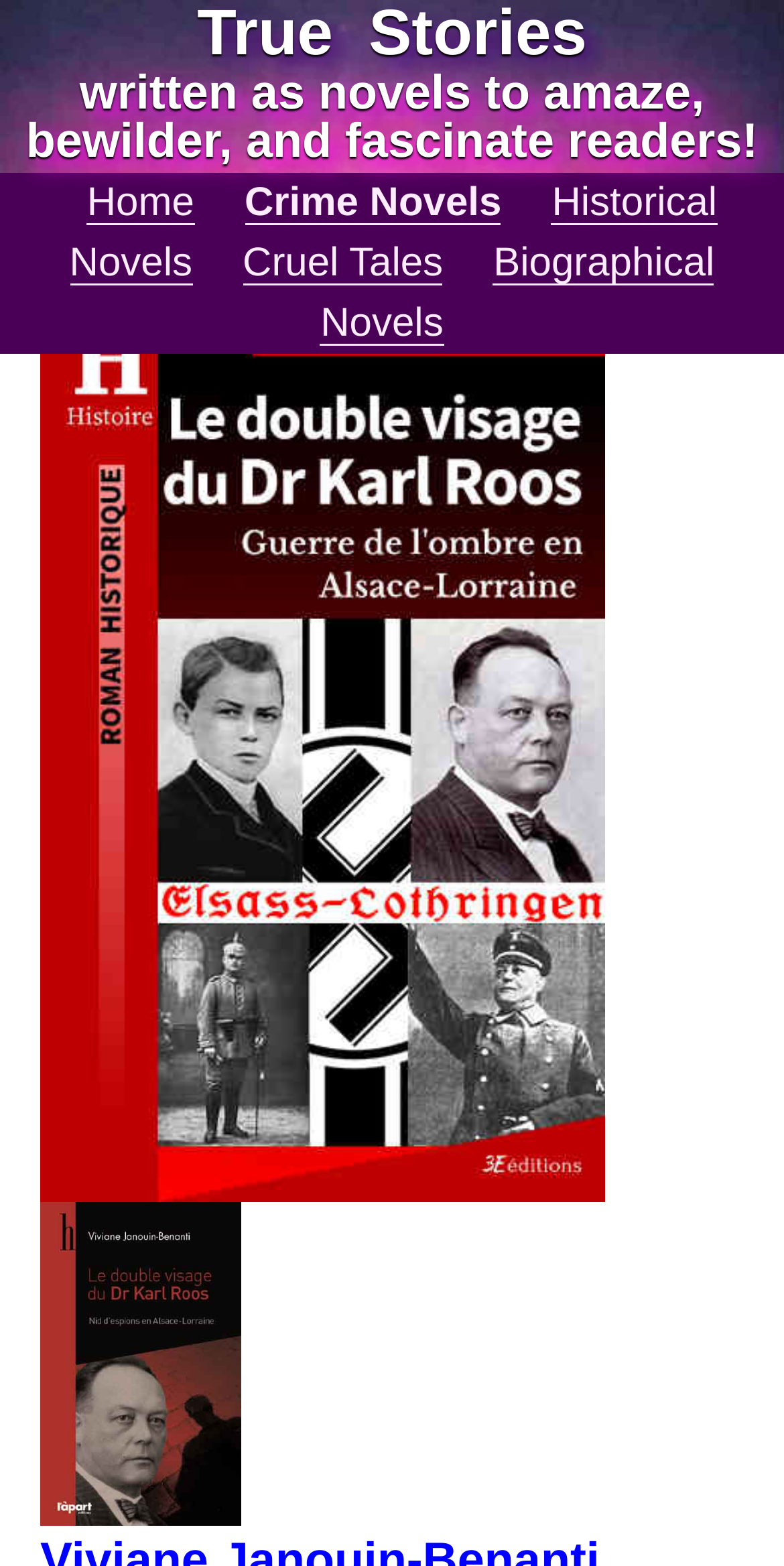Find and provide the bounding box coordinates for the UI element described here: "Cruel Tales". The coordinates should be given as four float numbers between 0 and 1: [left, top, right, bottom].

[0.309, 0.154, 0.565, 0.182]